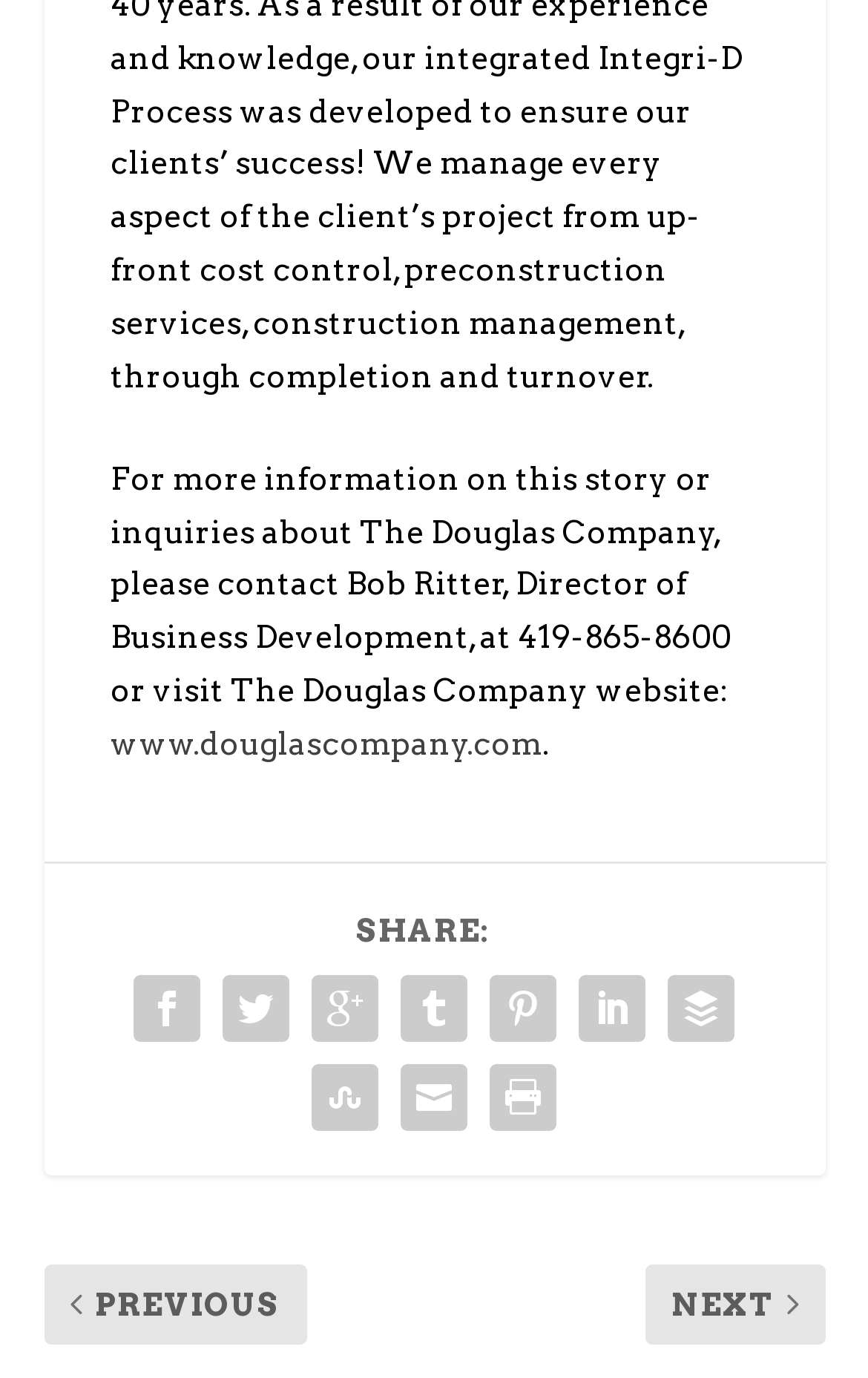How many social media links are available?
Please describe in detail the information shown in the image to answer the question.

To find the number of social media links, I looked at the section labeled 'SHARE:' and counted the number of links provided. There are 7 links, each represented by an icon, which are likely links to different social media platforms.